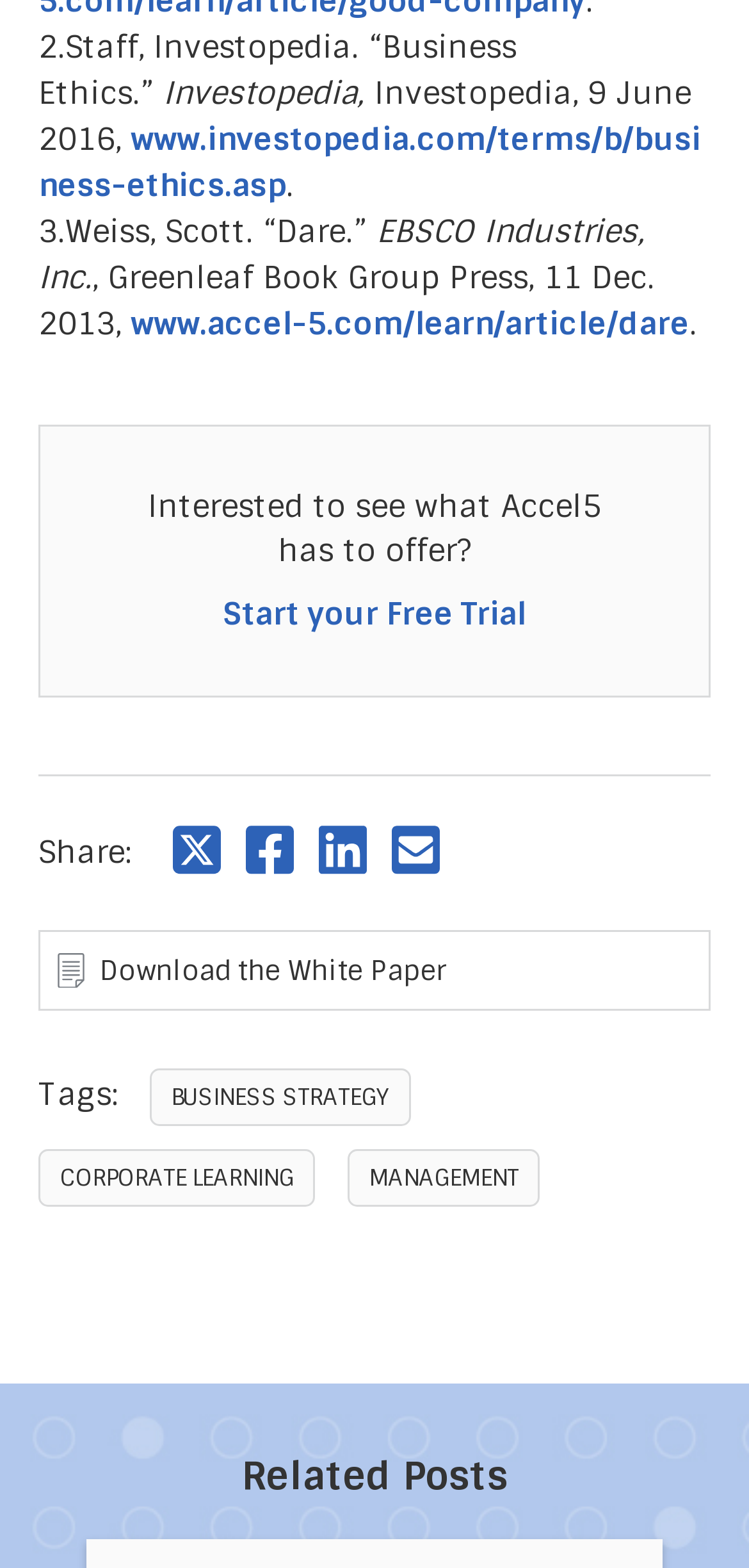Could you find the bounding box coordinates of the clickable area to complete this instruction: "Download the white paper"?

[0.074, 0.606, 0.597, 0.632]